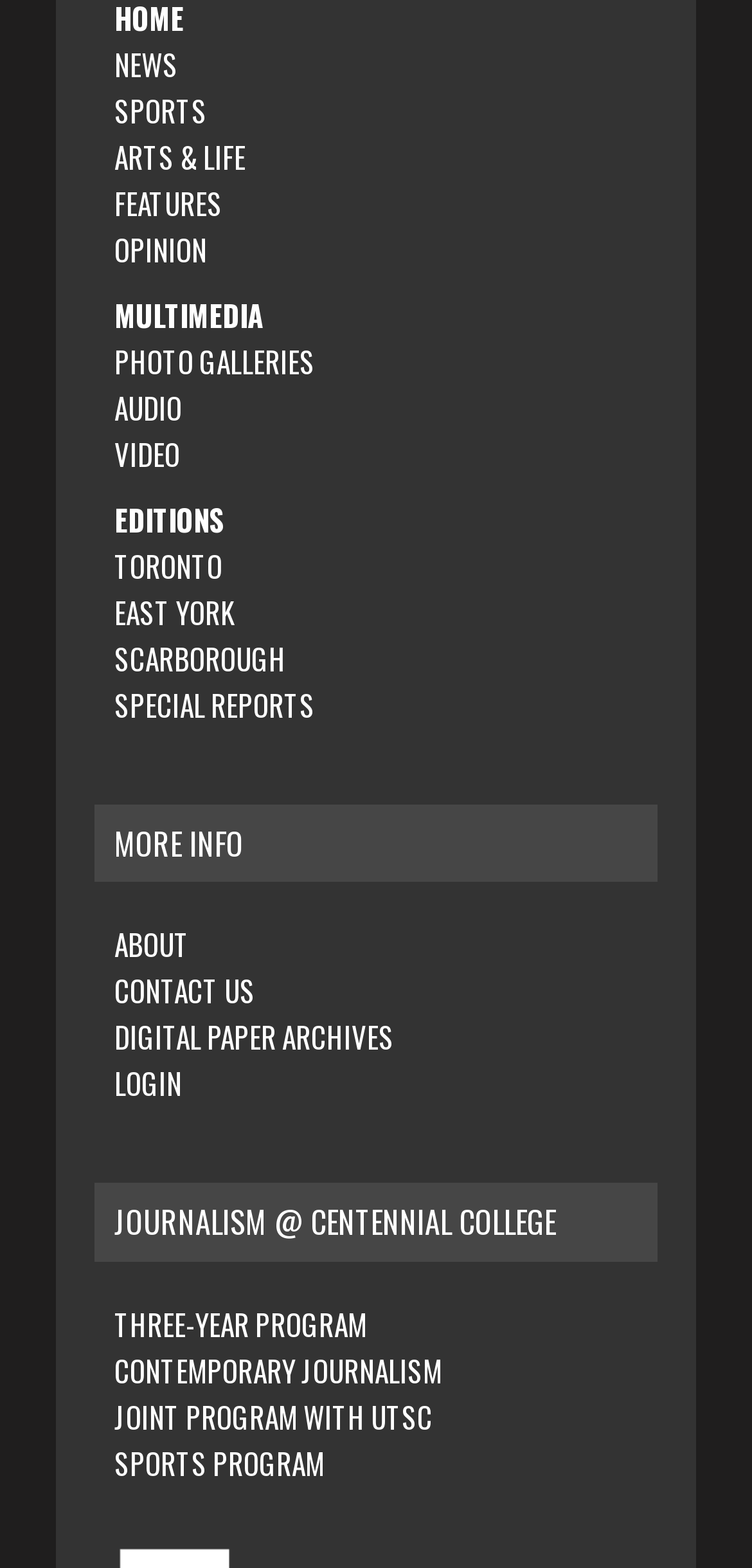What are the main categories of news?
Please utilize the information in the image to give a detailed response to the question.

By examining the top navigation links, we can see that the main categories of news are NEWS, SPORTS, ARTS & LIFE, FEATURES, and OPINION.